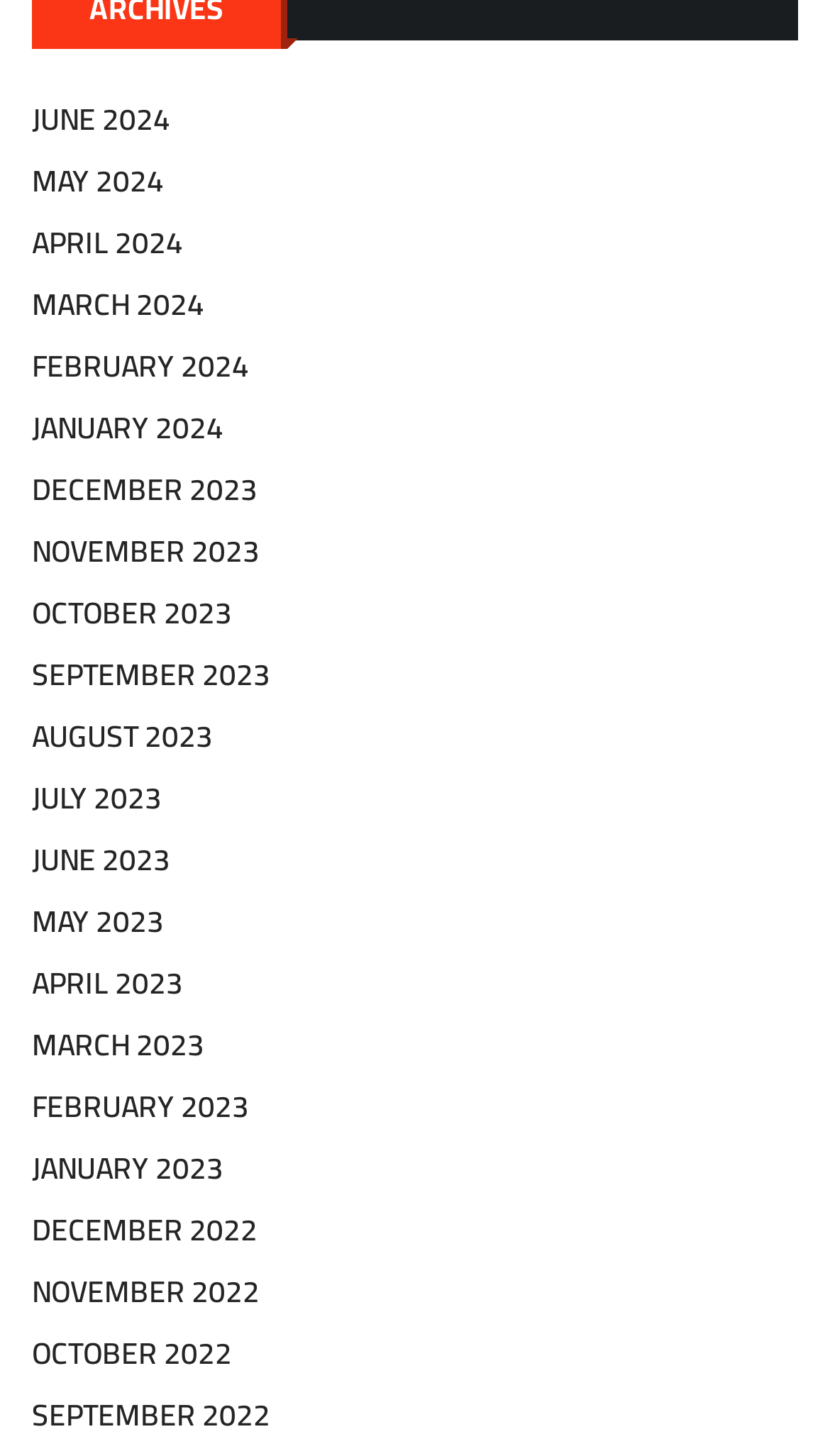Identify the bounding box coordinates of the area you need to click to perform the following instruction: "Access August 2023".

[0.038, 0.495, 0.256, 0.516]